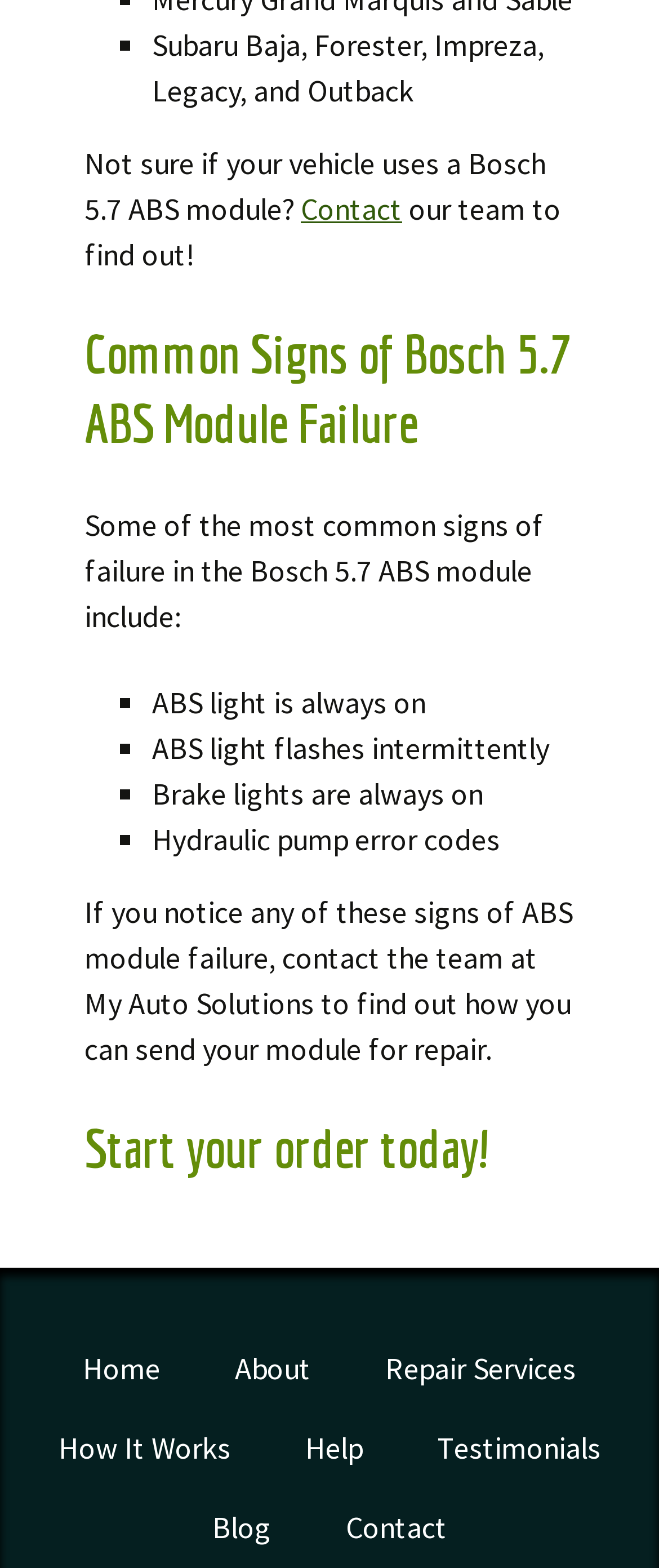Please mark the clickable region by giving the bounding box coordinates needed to complete this instruction: "Go to the home page".

[0.126, 0.861, 0.244, 0.885]